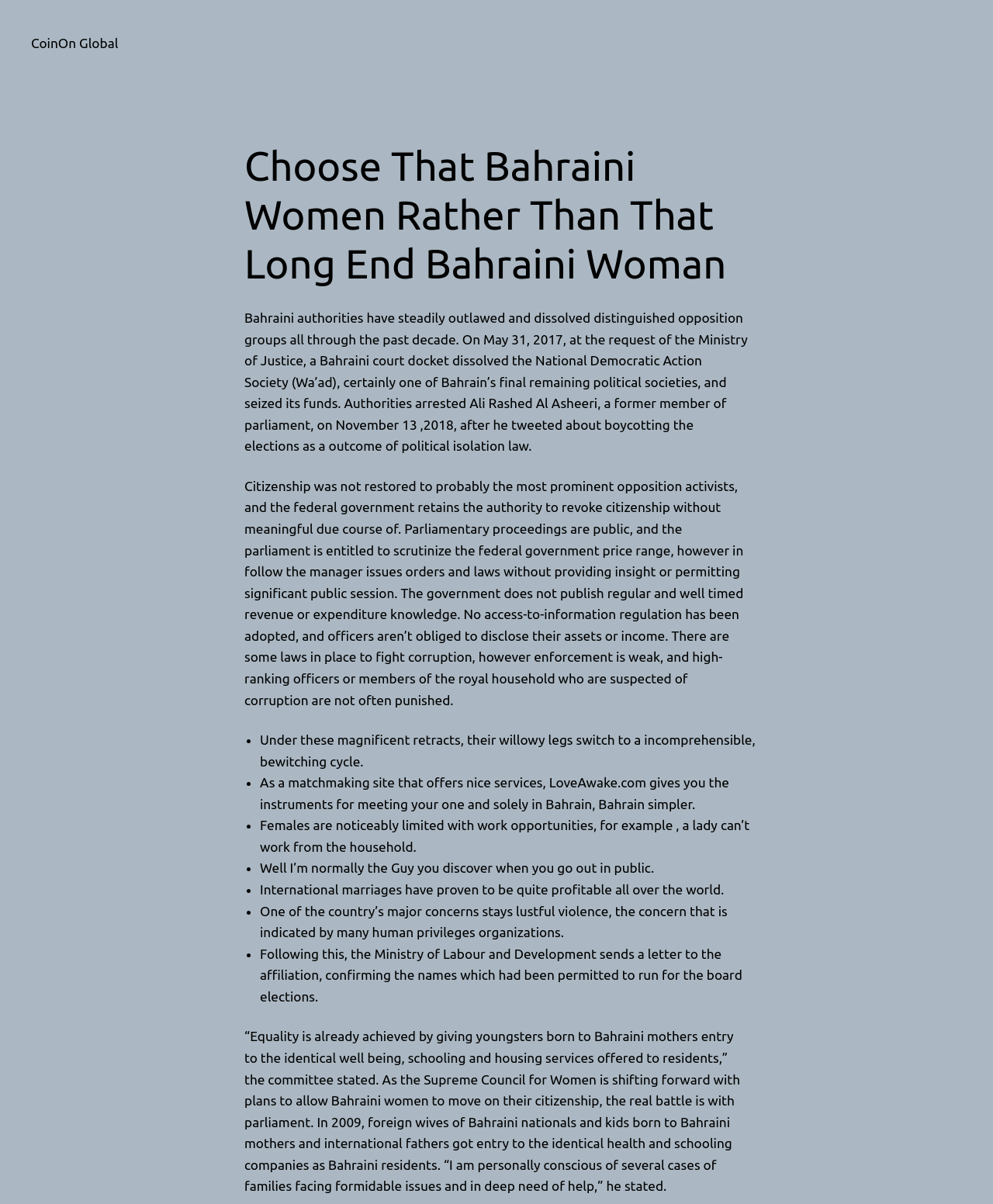Bounding box coordinates are specified in the format (top-left x, top-left y, bottom-right x, bottom-right y). All values are floating point numbers bounded between 0 and 1. Please provide the bounding box coordinate of the region this sentence describes: CoinOn Global

[0.031, 0.029, 0.119, 0.042]